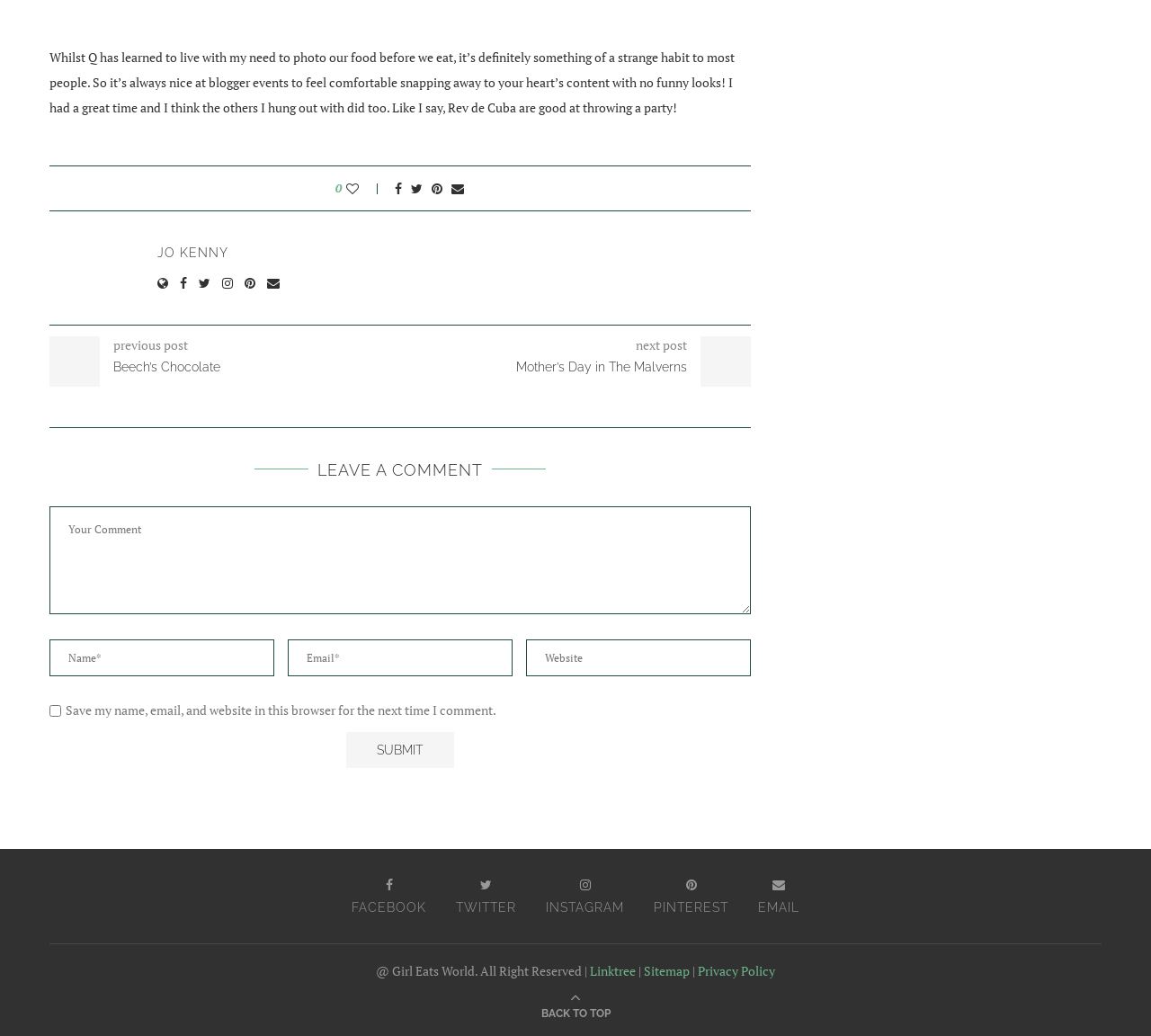How can you navigate to the previous post?
Based on the image, provide a one-word or brief-phrase response.

Click 'previous post'